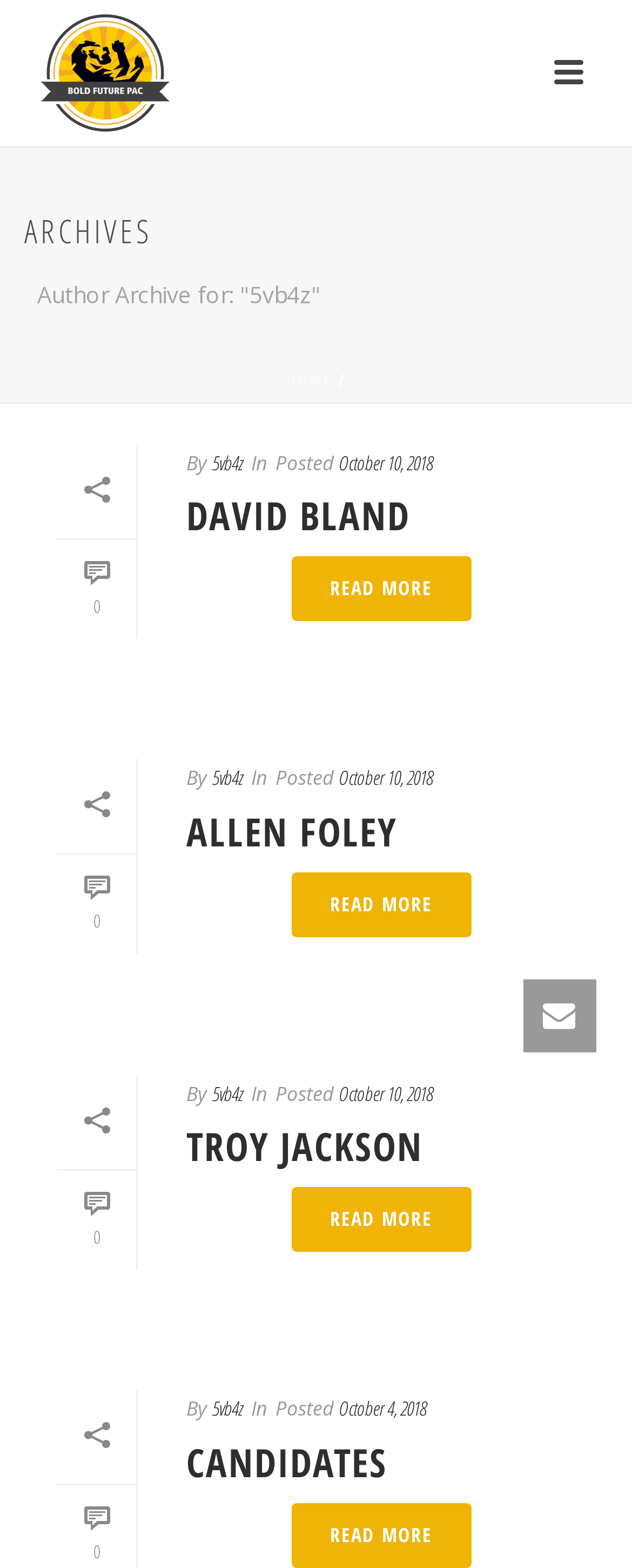Give a one-word or one-phrase response to the question: 
What is the date of the last article?

October 4, 2018